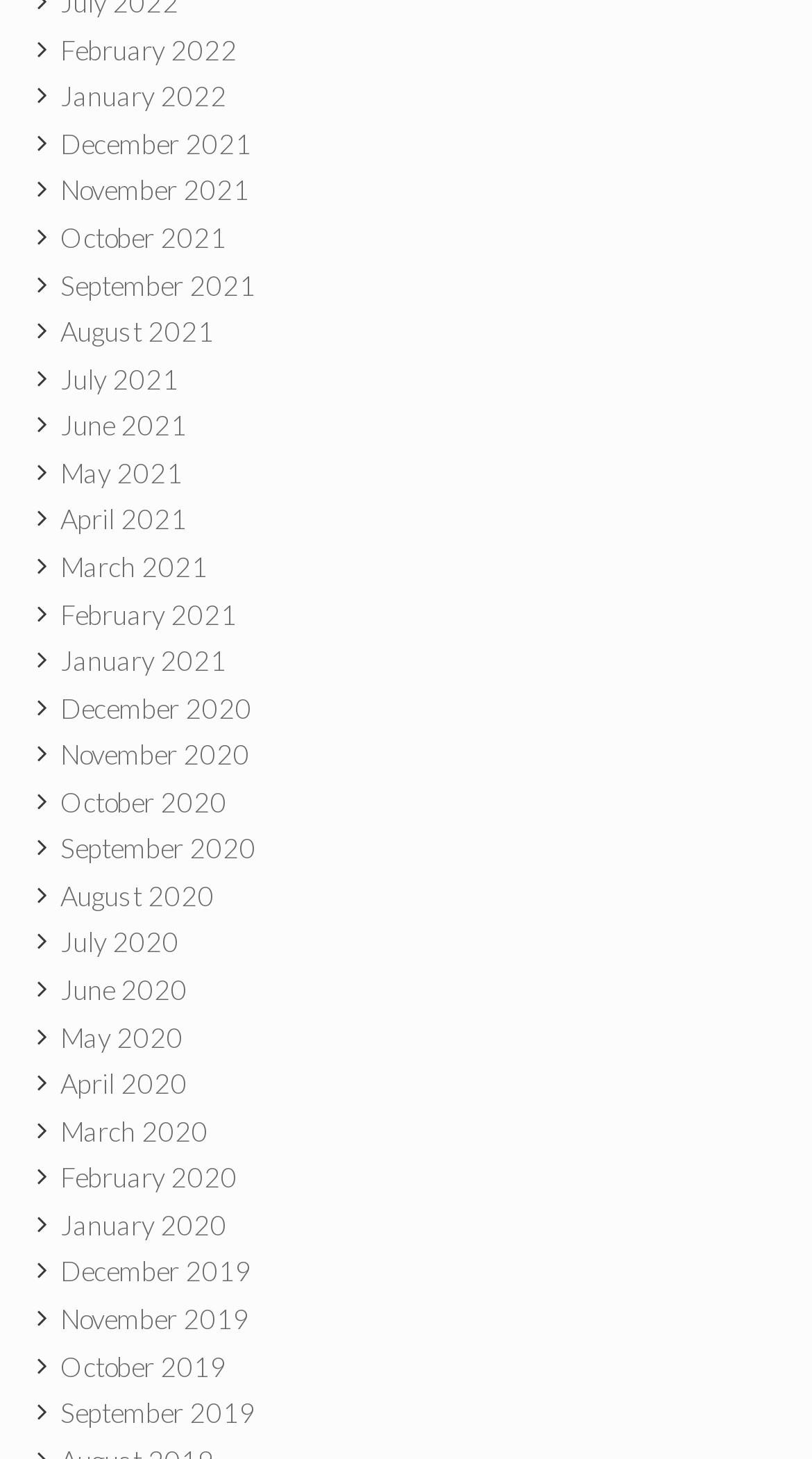Identify the bounding box coordinates for the UI element described as follows: "December 2020". Ensure the coordinates are four float numbers between 0 and 1, formatted as [left, top, right, bottom].

[0.074, 0.474, 0.31, 0.496]